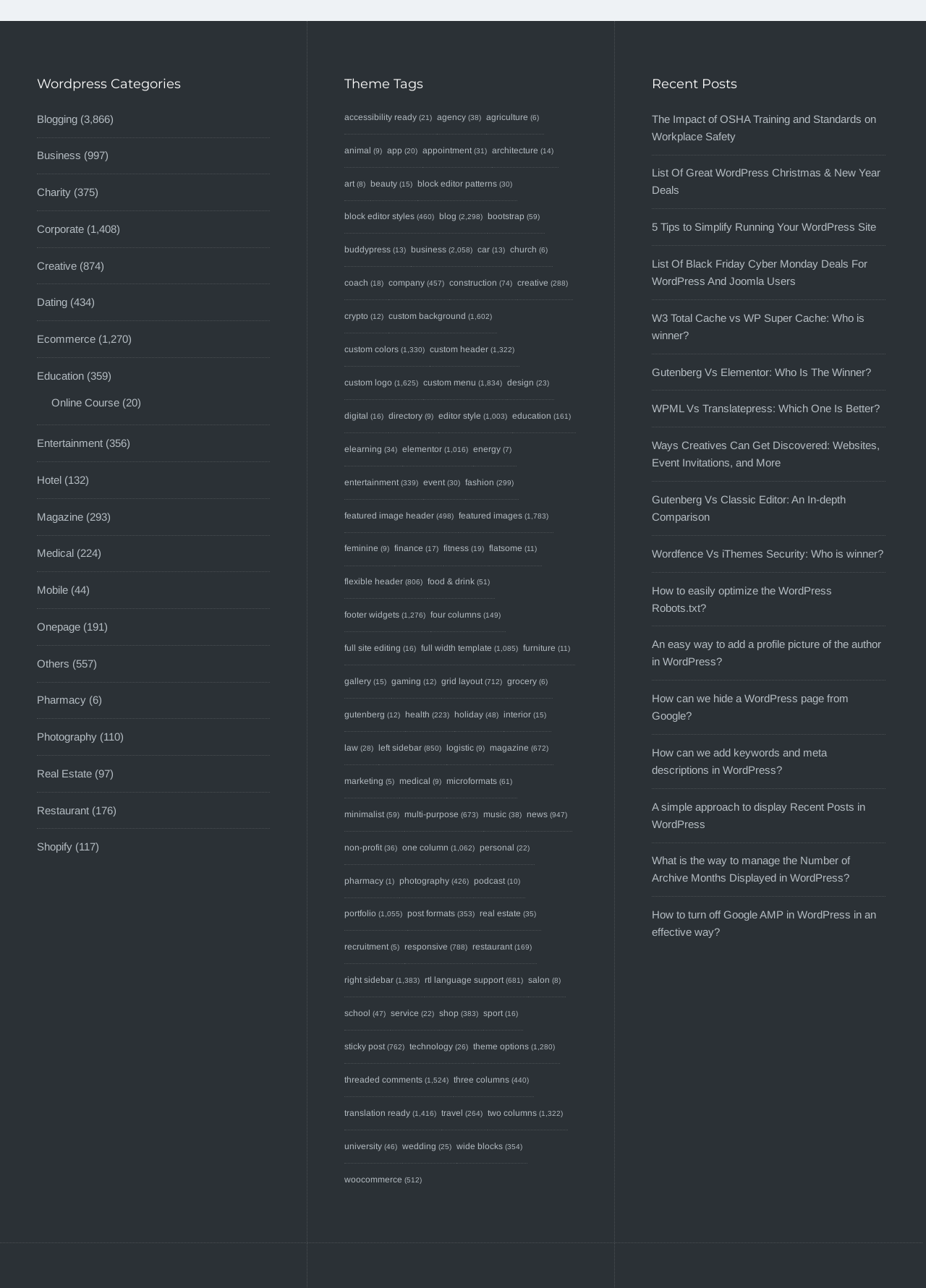Find the bounding box coordinates corresponding to the UI element with the description: "Block Editor Styles". The coordinates should be formatted as [left, top, right, bottom], with values as floats between 0 and 1.

[0.372, 0.164, 0.448, 0.172]